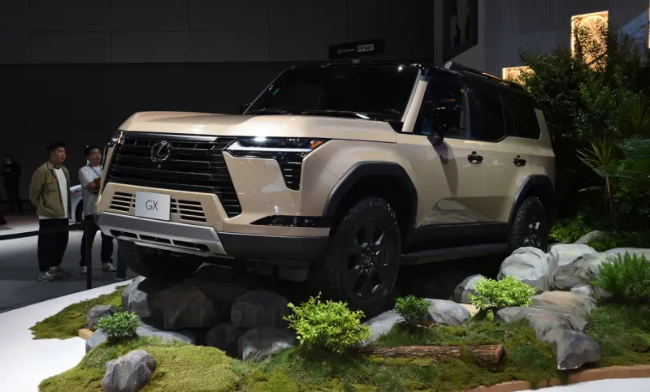Generate an elaborate description of what you see in the image.

The image showcases the new Lexus GX, an SUV characterized by its bold, angular design and rugged appeal. Displayed prominently in a natural setting with stones and greenery, the vehicle features a distinctive spindle-shaped grille and a robust silhouette that emphasizes its powerful stance. The refined L-shaped daytime running lights enhance its modern aesthetic. The GX's significant dimensions are complemented by an authoritative front fascia, hinting at its capability and luxury that aligns with Lexus's brand identity. Enthusiastic onlookers can be seen in the background, drawn to the vehicle's striking presence at the auto show. The model prominently displays the name "GX" on a sleek badge, reinforcing its identity in the competitive SUV market.